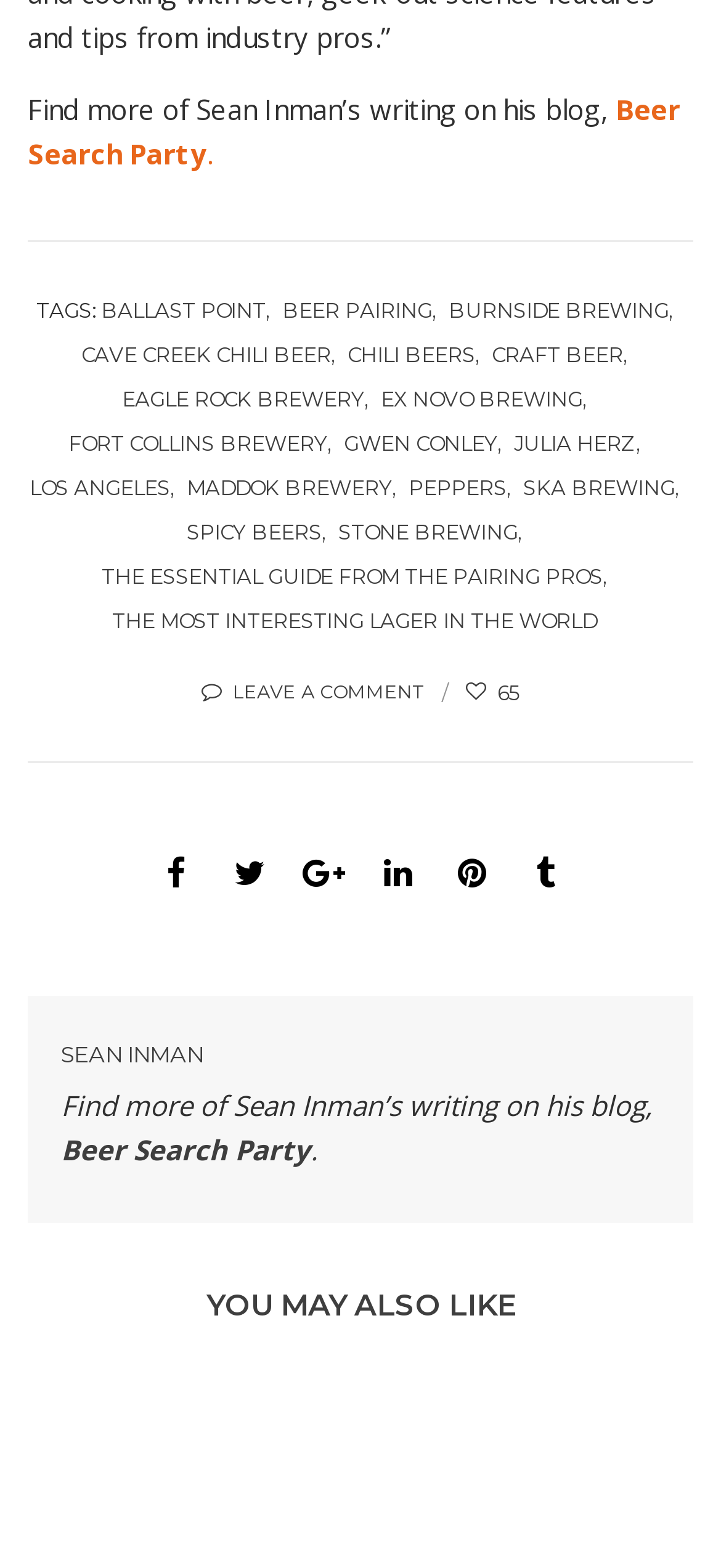What is the topic of the webpage?
Please answer using one word or phrase, based on the screenshot.

Beer